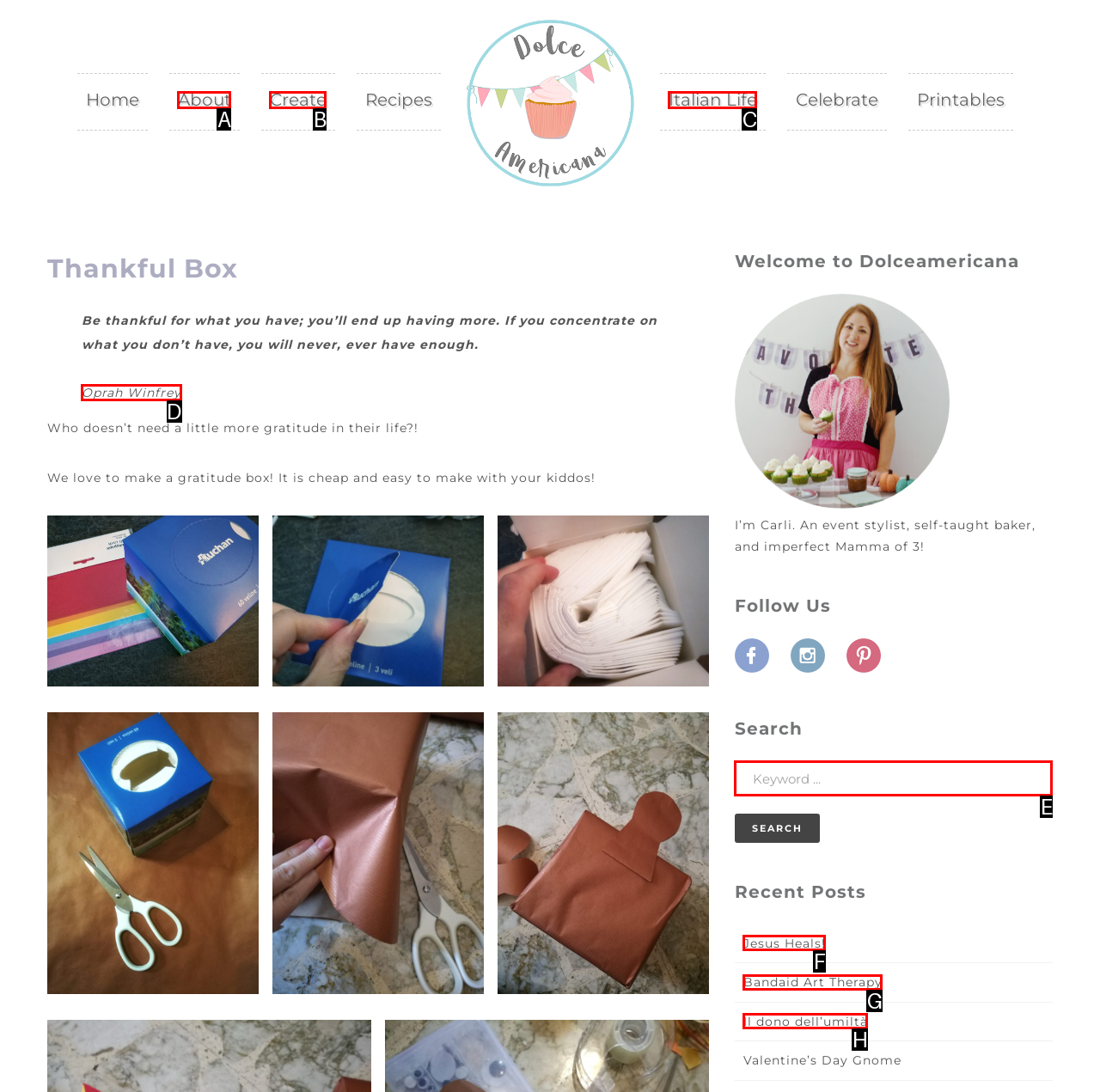Identify the correct lettered option to click in order to perform this task: Read the quote by Oprah Winfrey. Respond with the letter.

D